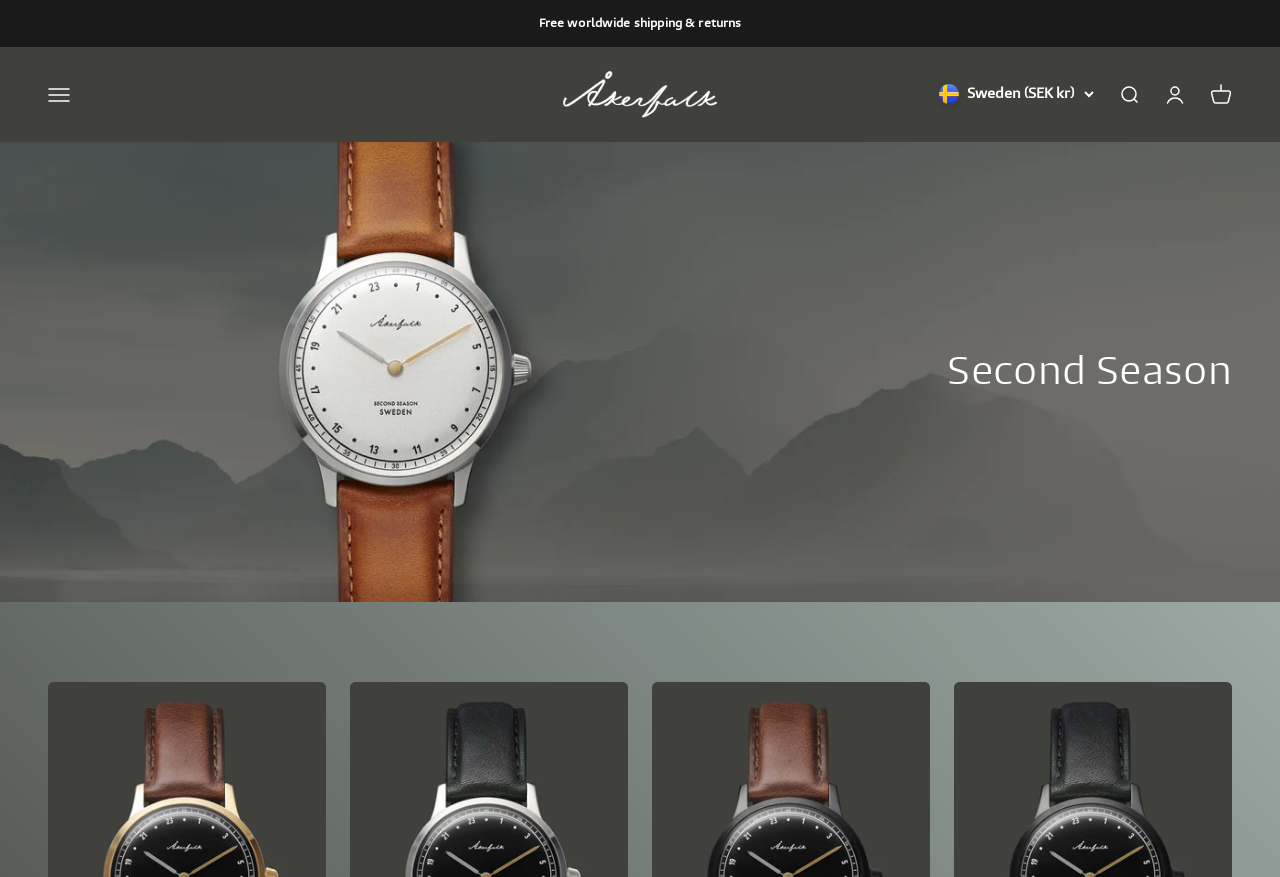Could you please study the image and provide a detailed answer to the question:
What is the current region selection?

I found the answer by looking at the button element with the content 'Sweden (SEK kr)' which is located at the top of the page, indicating the current region selection.